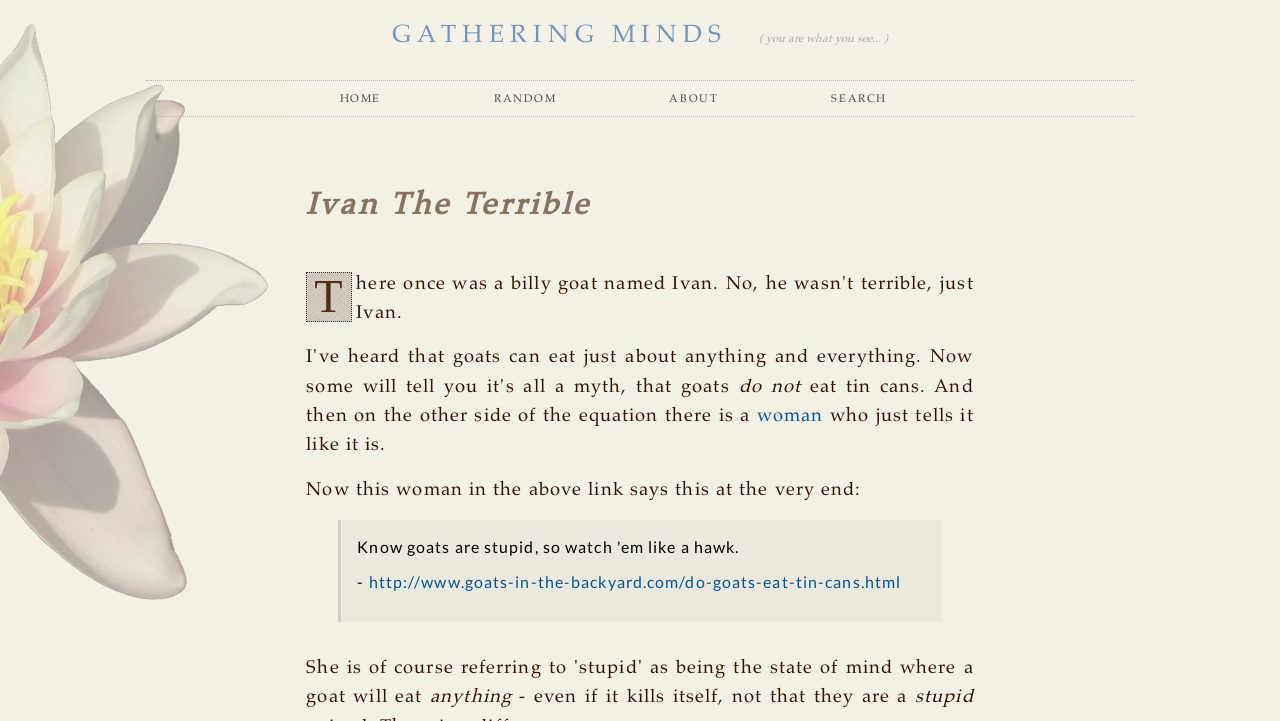Determine the webpage's heading and output its text content.

Ivan The Terrible